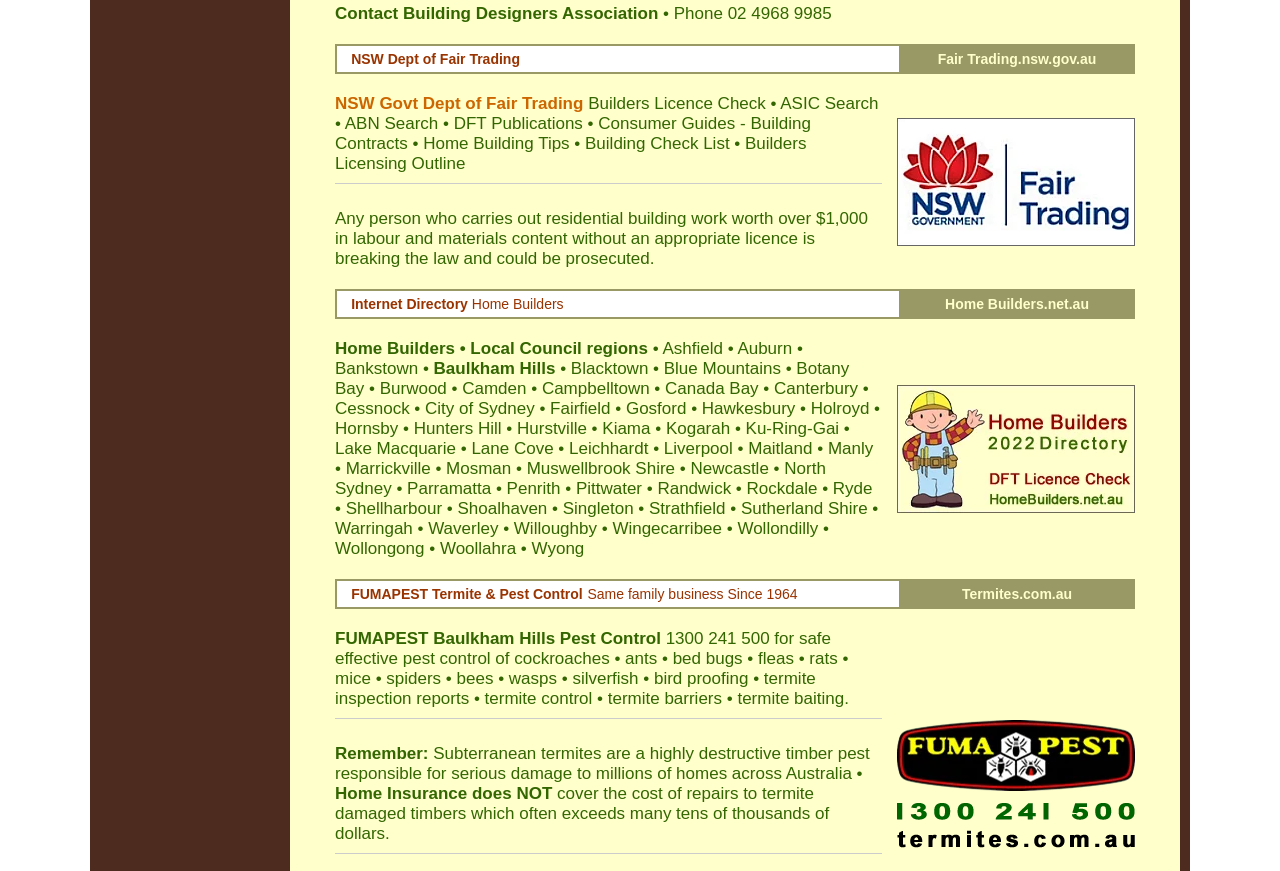Please provide a comprehensive answer to the question based on the screenshot: How many local council regions are listed?

The answer can be found in the third table on the webpage, where there are 30 links listed, each representing a local council region.